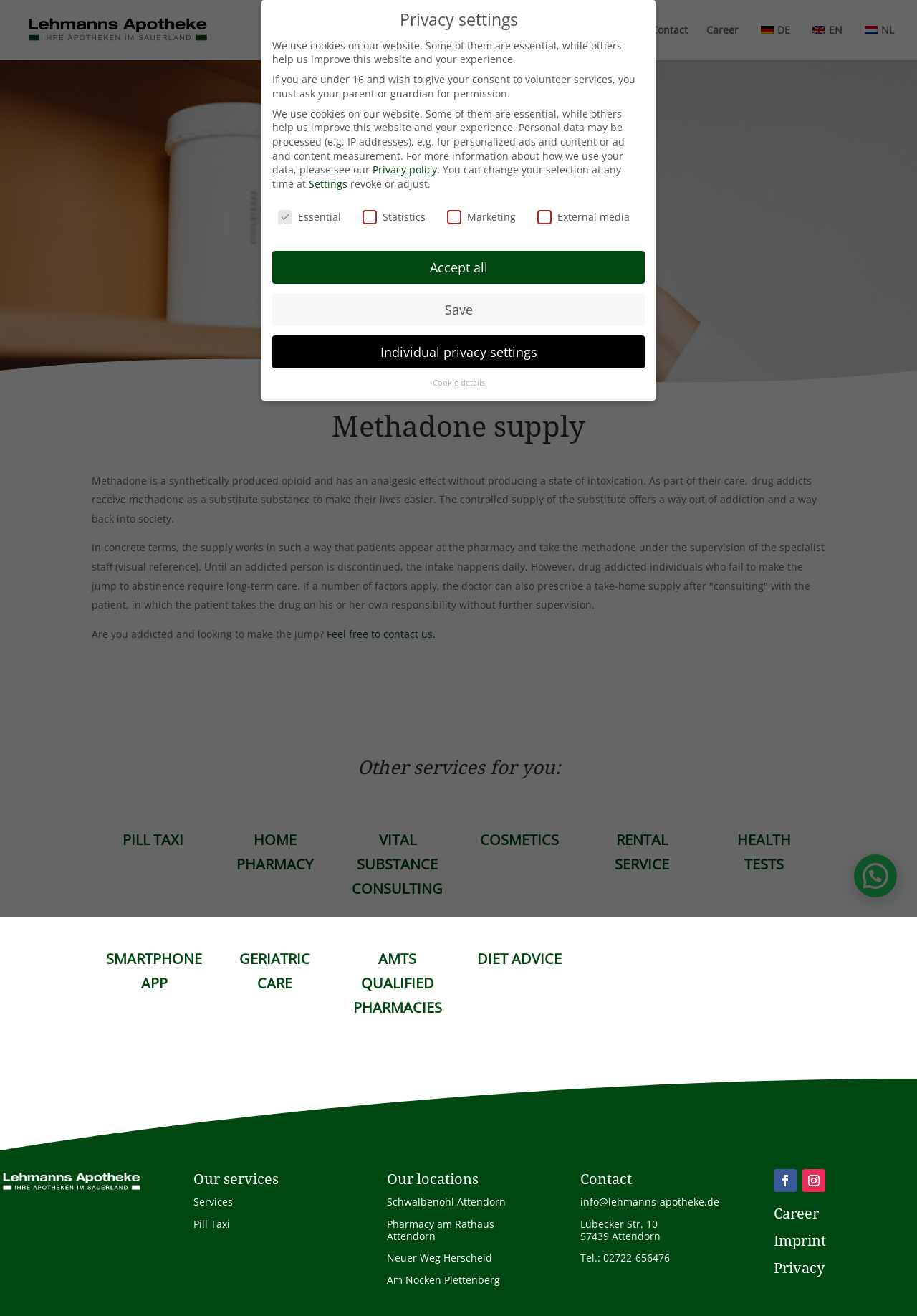What is the name of the pharmacy?
Answer the question based on the image using a single word or a brief phrase.

Lehmanns Apotheke